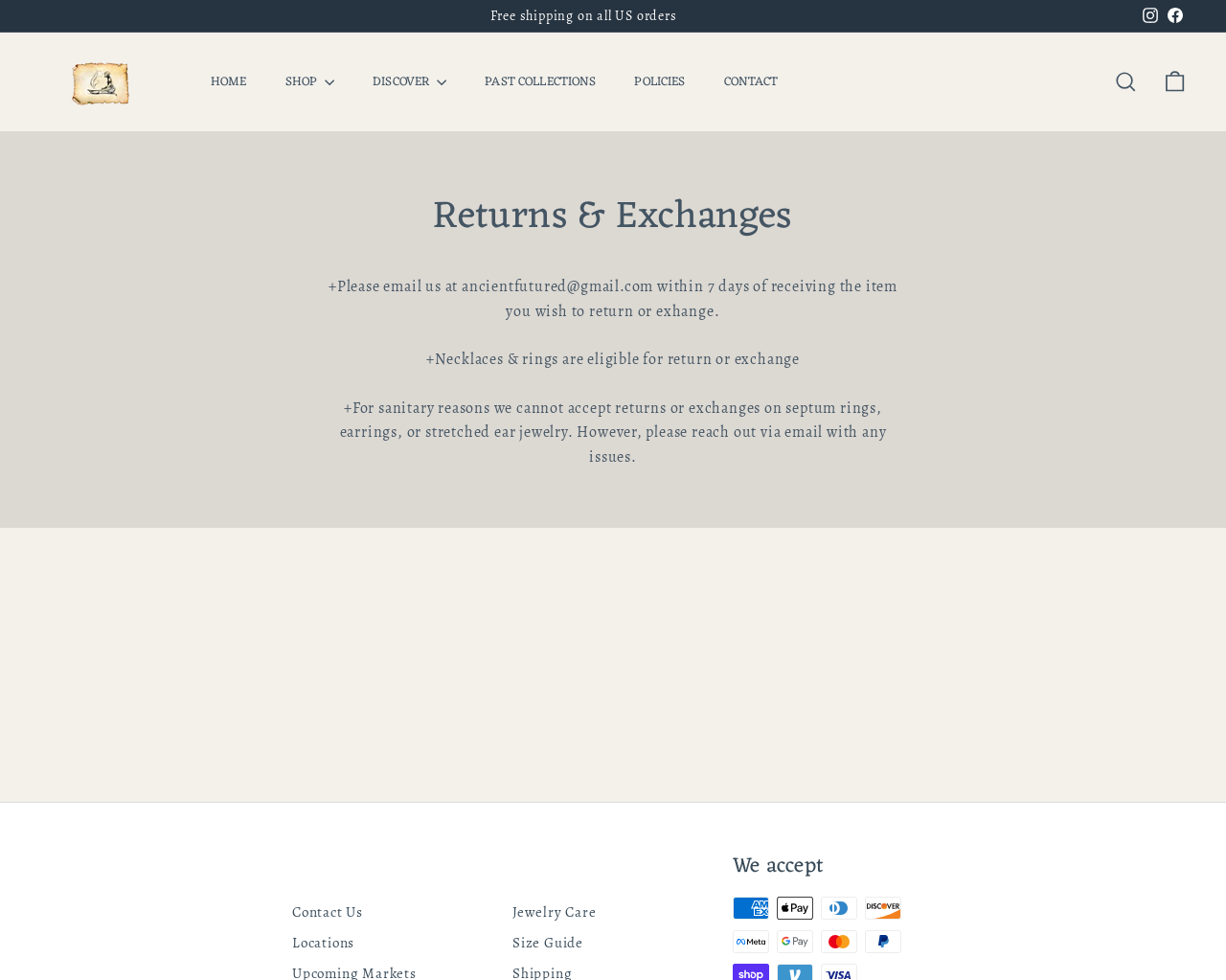Explain in detail what you observe on this webpage.

This webpage is about Ancient Future Designs, a brand that sells handcrafted talismans and adornments. At the top, there is a slideshow with a pause button. Below the slideshow, a greeting message "Greetings wanderer, fate brought you here 𓆃" is displayed prominently. On the top-right corner, there are social media links to Instagram and Facebook.

The main navigation menu is located below the greeting message, with links to "HOME", "SHOP", "DISCOVER", "PAST COLLECTIONS", "POLICIES", and "CONTACT". A search button and a cart icon with the text "CART" are placed on the top-right corner.

The main content of the page is divided into sections. The first section has a heading "Returns & Exchanges" and provides information on the return and exchange policies of the brand. There are three paragraphs of text explaining the policies, including the email address to contact for returns or exchanges.

Below the returns and exchanges section, there are three columns of links. The first column has links to "Contact Us" and "Locations". The second column has links to "Jewelry Care" and "Size Guide". The third column has a heading "We accept" and displays images of various payment methods accepted by the brand, including American Express, Apple Pay, and Mastercard, among others.

Overall, the webpage has a mystical and ancient feel to it, with the use of symbols and fonts that evoke a sense of mysticism. The layout is clean and easy to navigate, with clear headings and concise text.